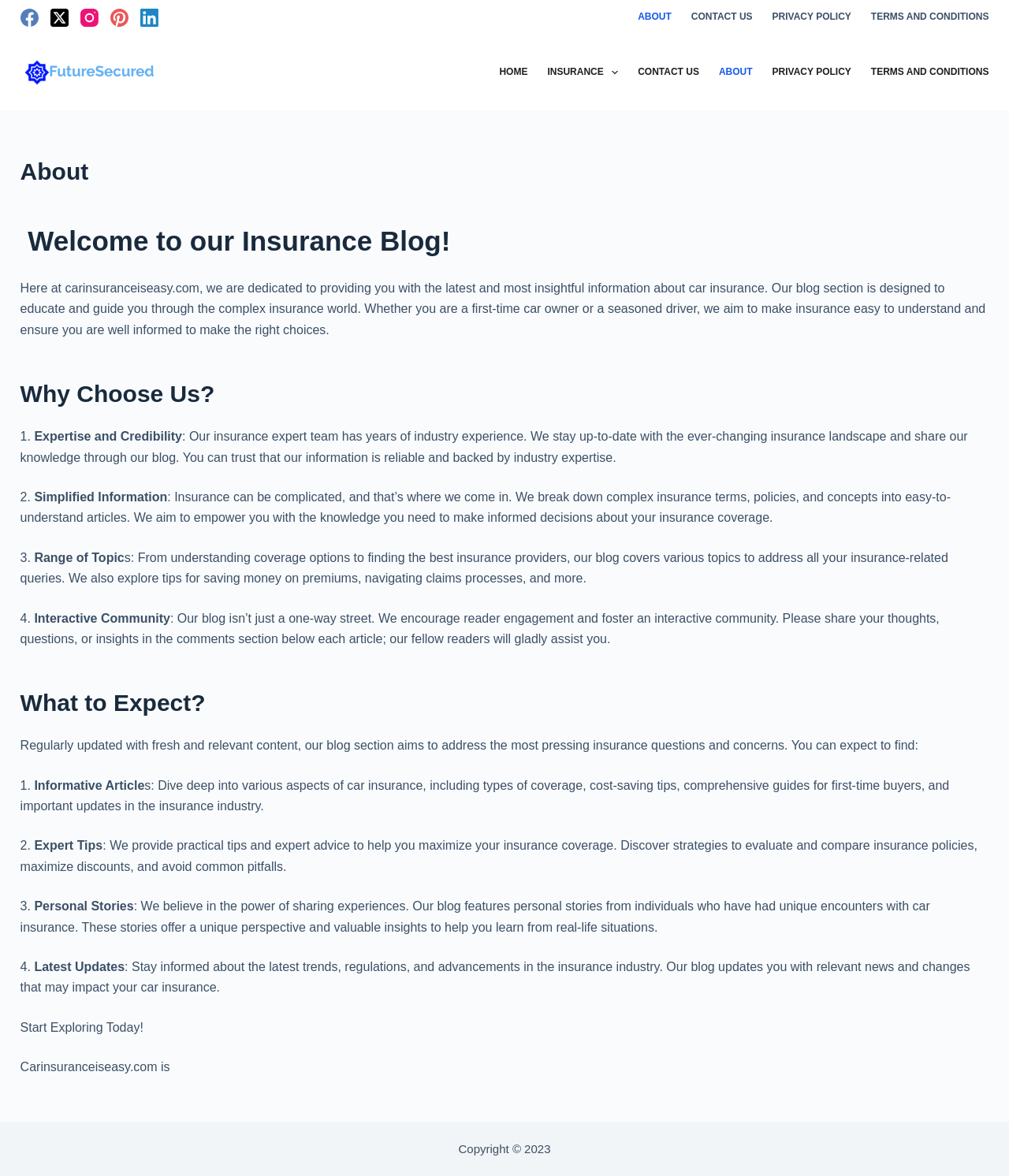Utilize the details in the image to give a detailed response to the question: What is the purpose of the blog section?

The purpose of the blog section is mentioned in the text 'Our blog section is designed to educate and guide you through the complex insurance world.'